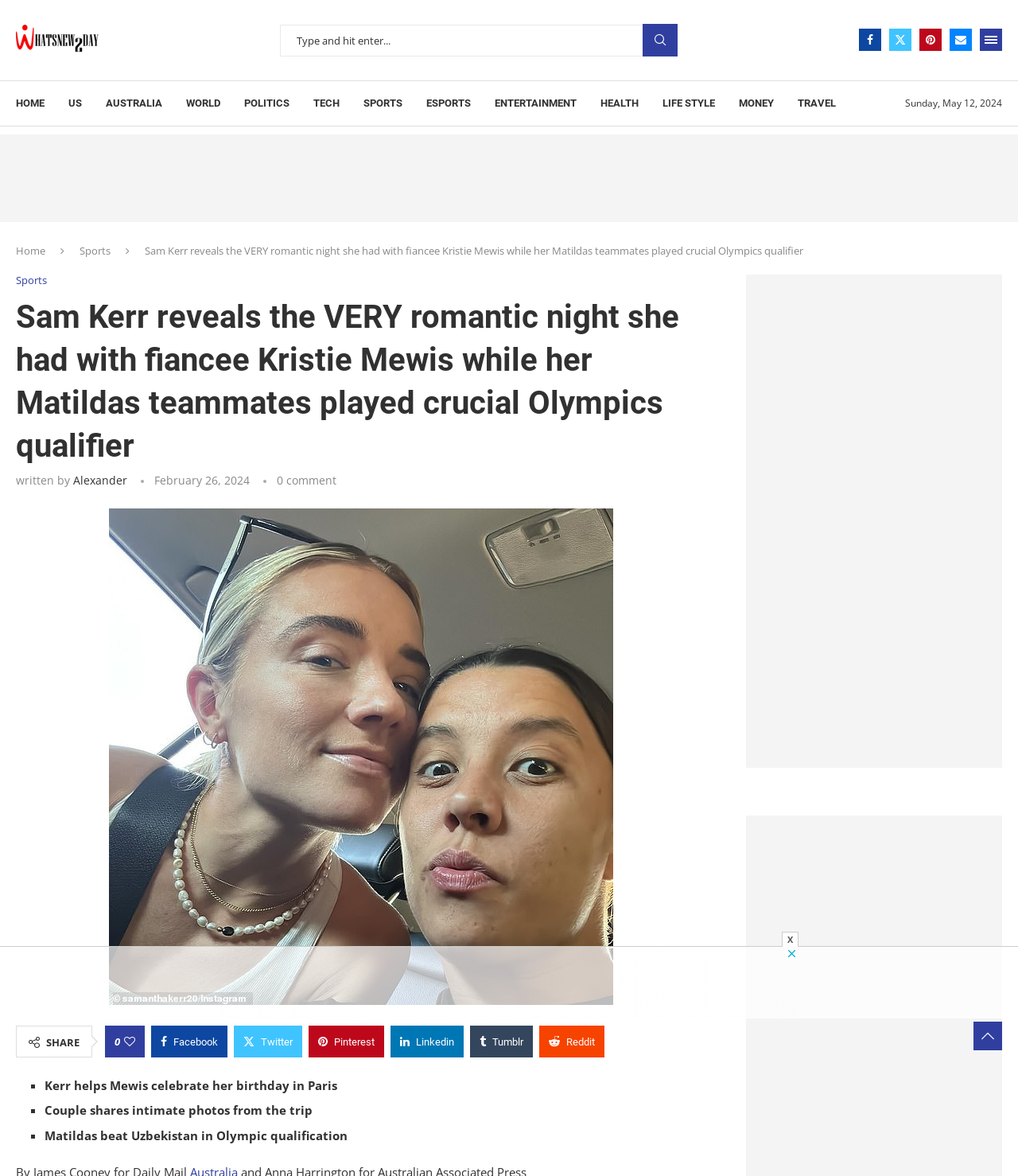Determine the webpage's heading and output its text content.

Sam Kerr reveals the VERY romantic night she had with fiancee Kristie Mewis while her Matildas teammates played crucial Olympics qualifier